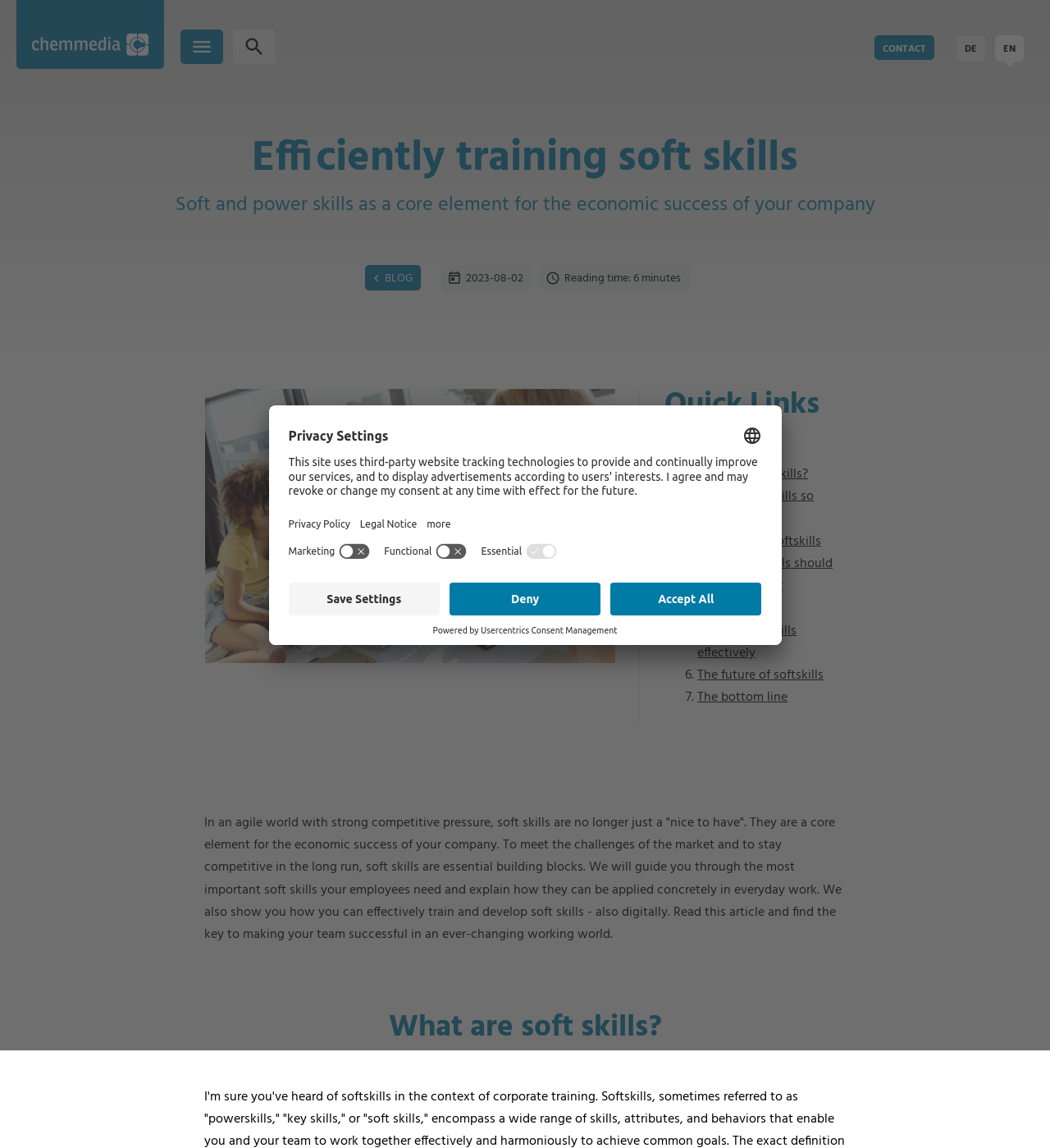Identify the bounding box coordinates of the area that should be clicked in order to complete the given instruction: "Open the 'Privacy Settings'". The bounding box coordinates should be four float numbers between 0 and 1, i.e., [left, top, right, bottom].

[0.0, 0.841, 0.05, 0.886]